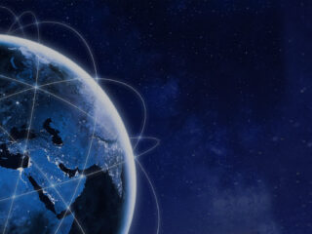What do the network lines emanating from the Earth symbolize?
Please answer the question as detailed as possible.

According to the caption, the intricate network lines emanating from the Earth symbolize connectivity and communication across the globe, highlighting the importance of digital networks in linking people and information worldwide.